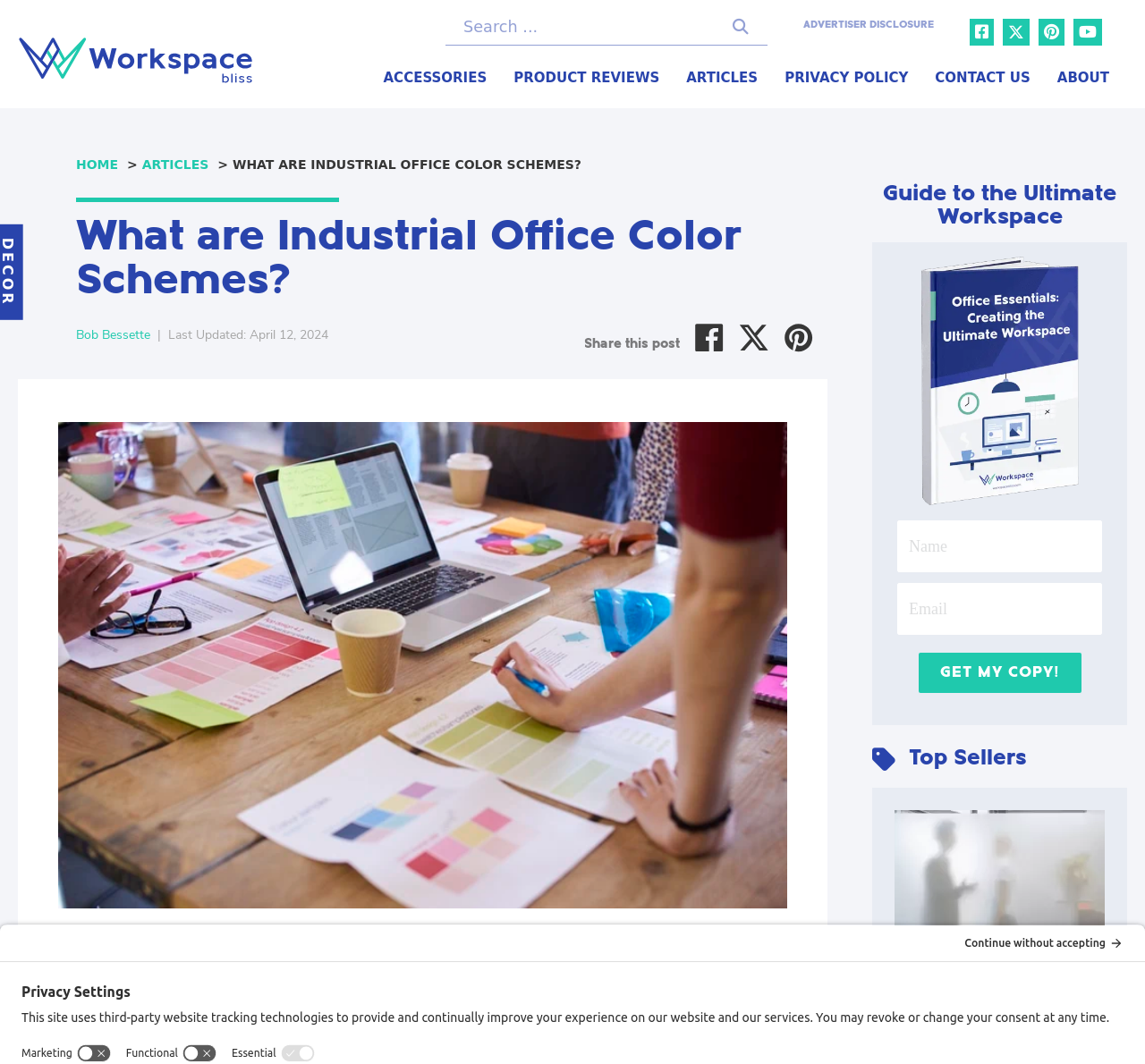Could you specify the bounding box coordinates for the clickable section to complete the following instruction: "Search for something"?

[0.389, 0.008, 0.67, 0.043]